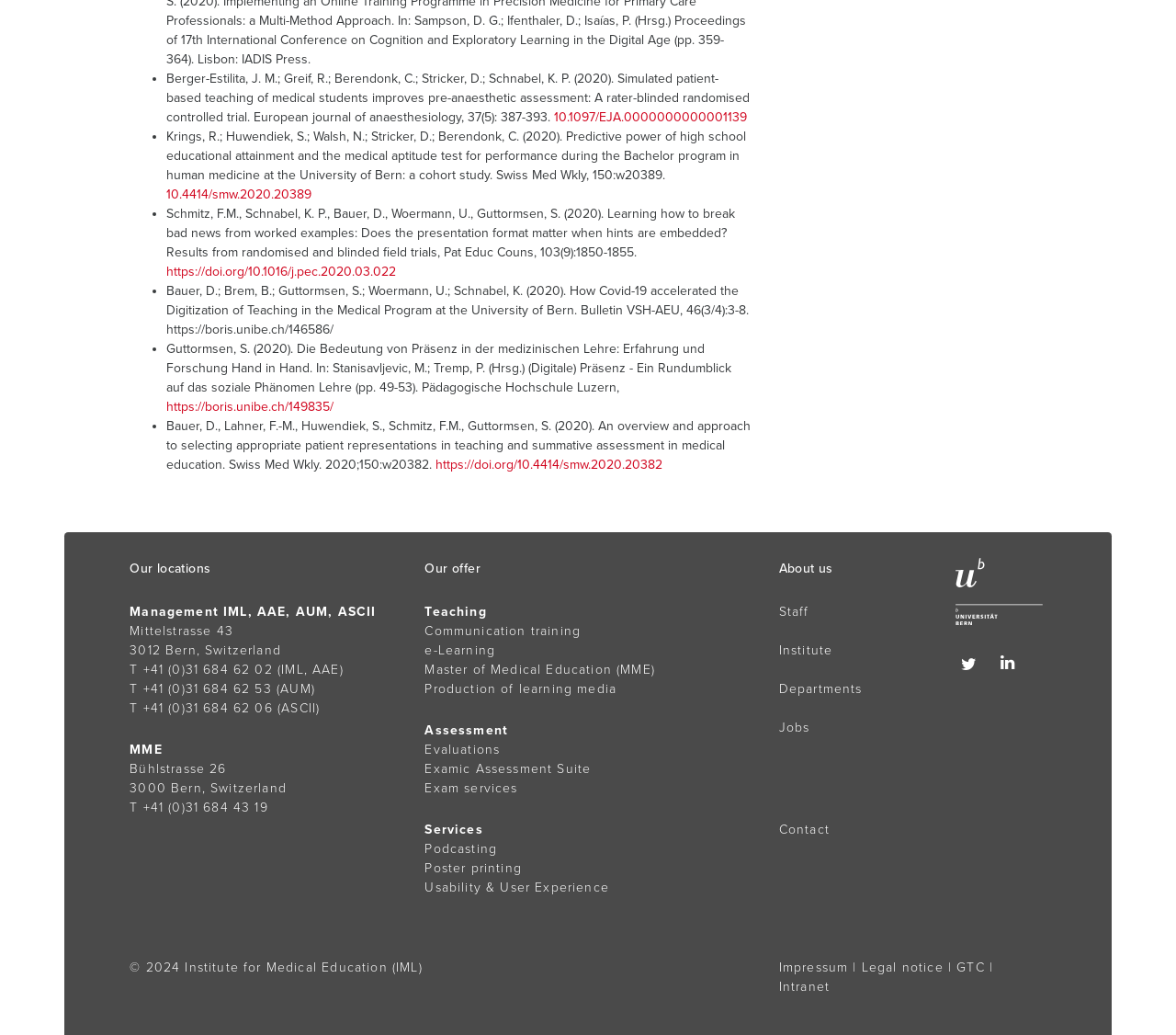How many locations are listed in the footer?
Please answer the question as detailed as possible based on the image.

I counted the number of locations listed in the footer section, which includes 'Management IML, AAE, AUM, ASCII' and 'MME'. There are two locations listed.